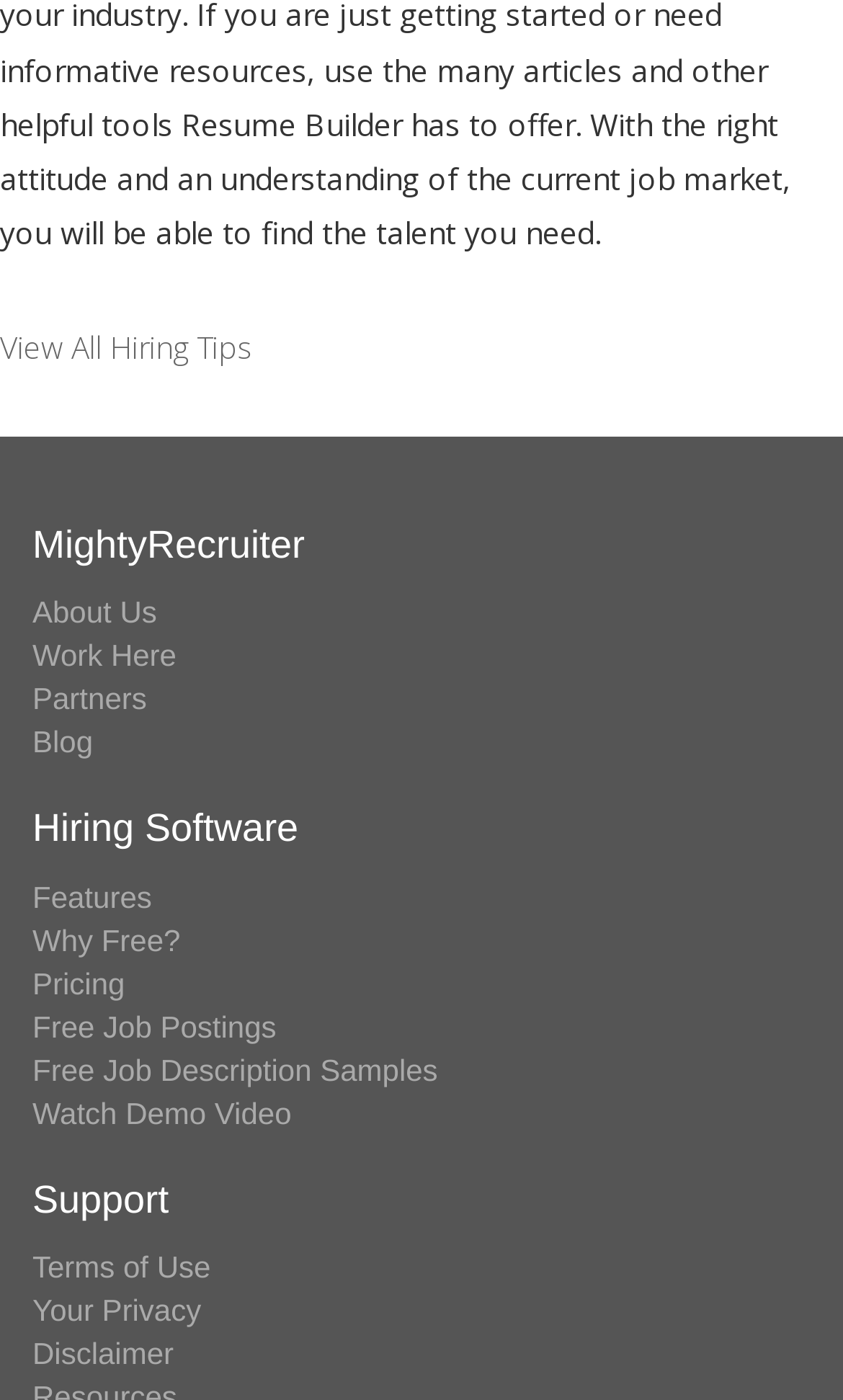Bounding box coordinates are given in the format (top-left x, top-left y, bottom-right x, bottom-right y). All values should be floating point numbers between 0 and 1. Provide the bounding box coordinate for the UI element described as: Features

[0.038, 0.628, 0.18, 0.653]